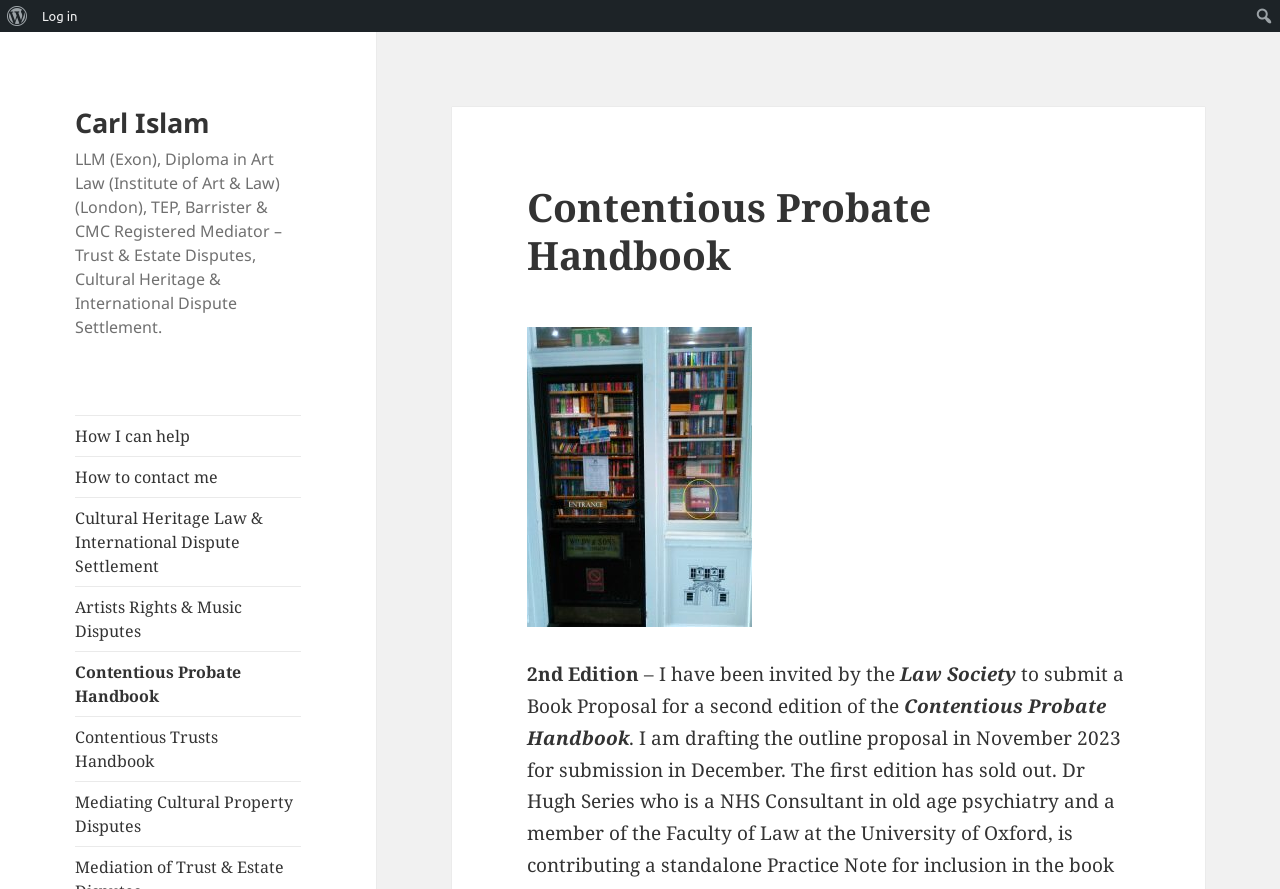Find the bounding box coordinates of the element you need to click on to perform this action: 'Search for a topic'. The coordinates should be represented by four float values between 0 and 1, in the format [left, top, right, bottom].

None